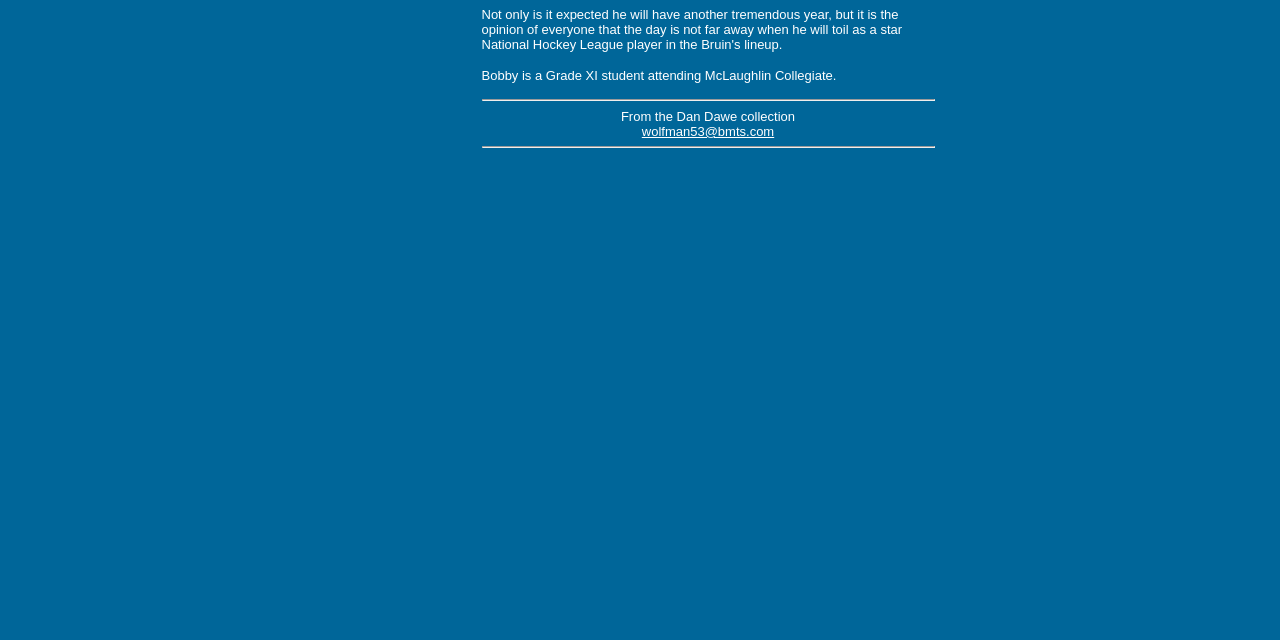Locate the bounding box coordinates of the UI element described by: "wolfman53@bmts.com". Provide the coordinates as four float numbers between 0 and 1, formatted as [left, top, right, bottom].

[0.501, 0.194, 0.605, 0.217]